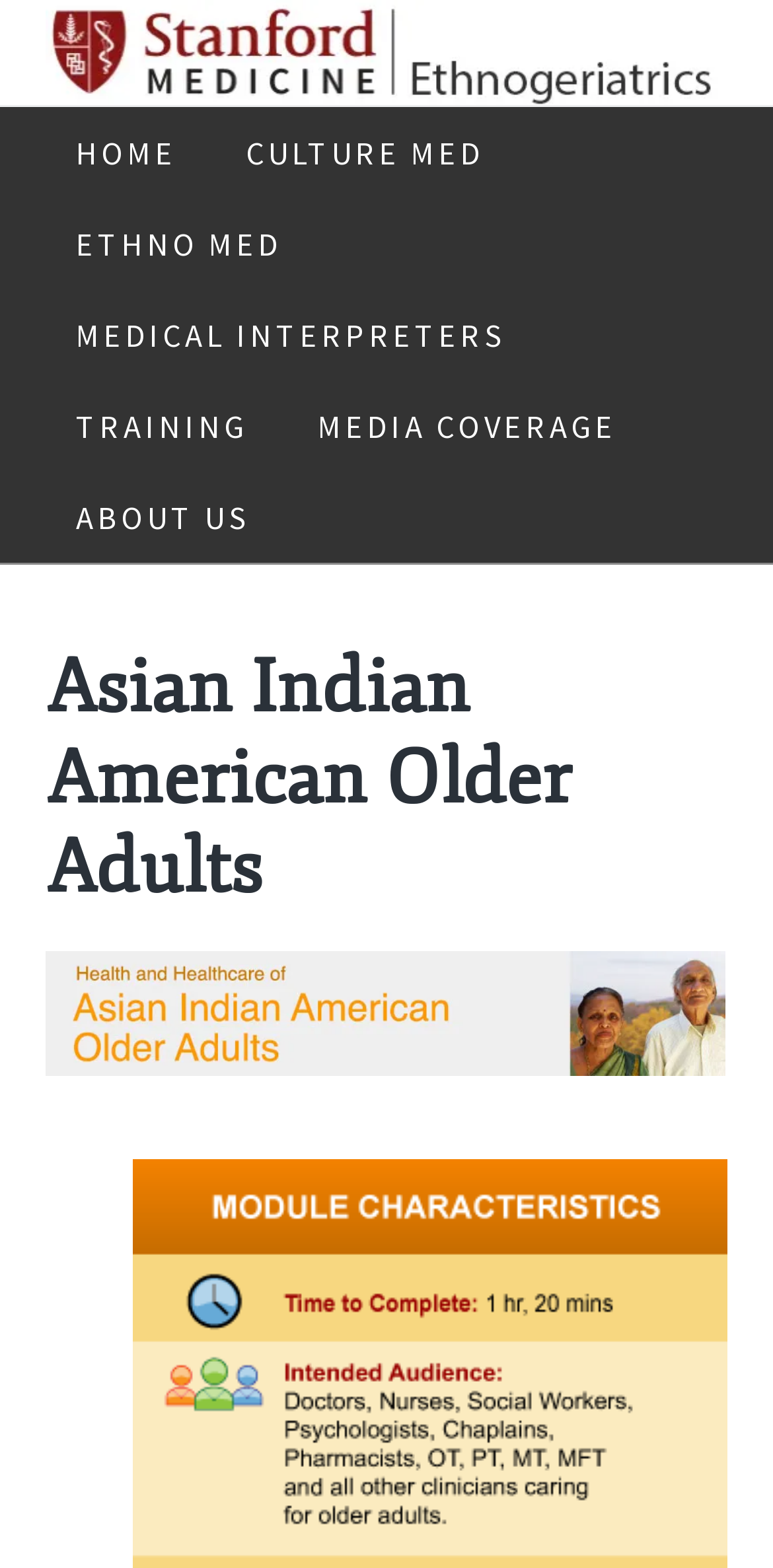Please extract the webpage's main title and generate its text content.

Asian Indian American Older Adults